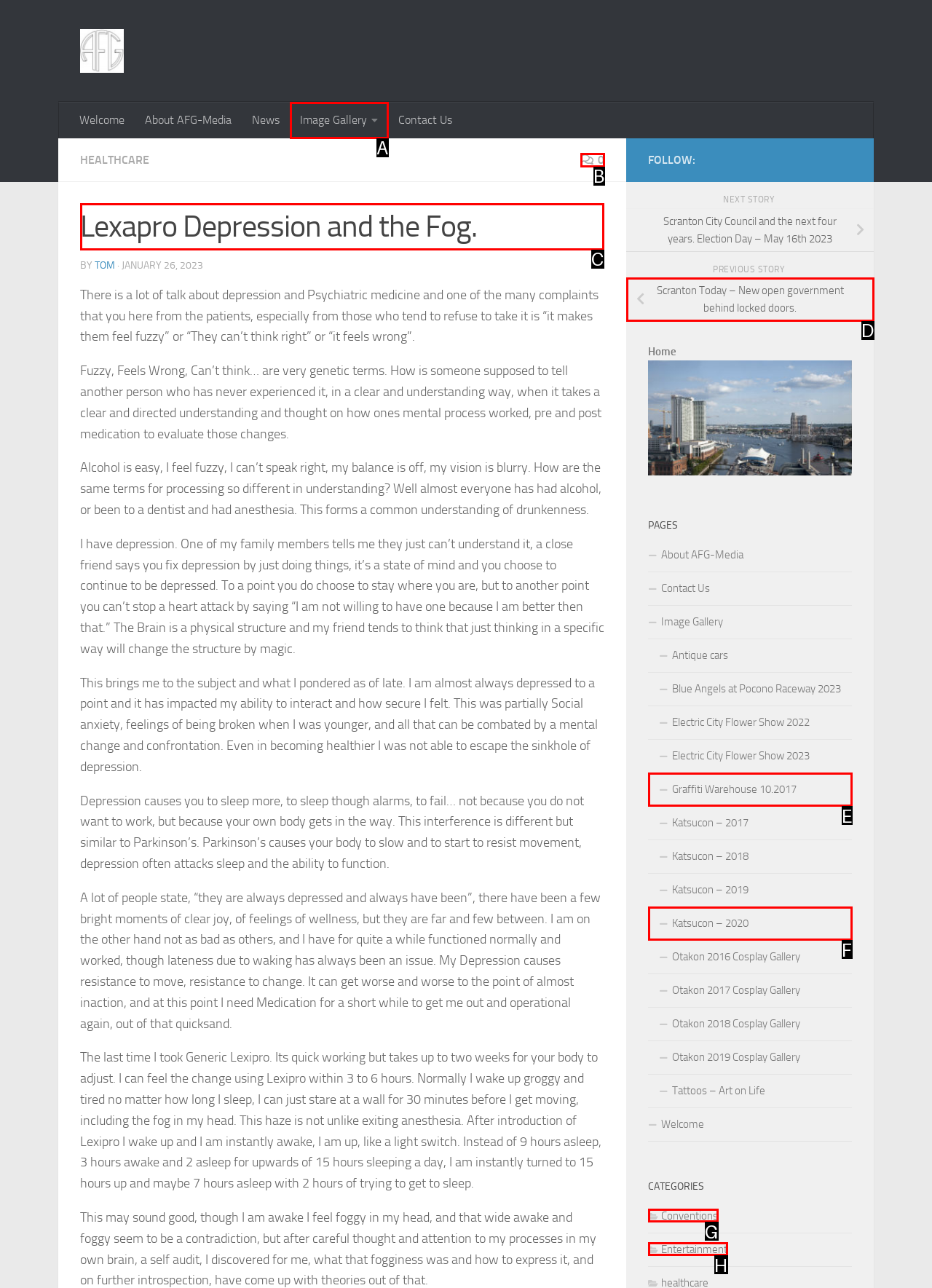Pick the HTML element that should be clicked to execute the task: Read the article 'Lexapro Depression and the Fog'
Respond with the letter corresponding to the correct choice.

C